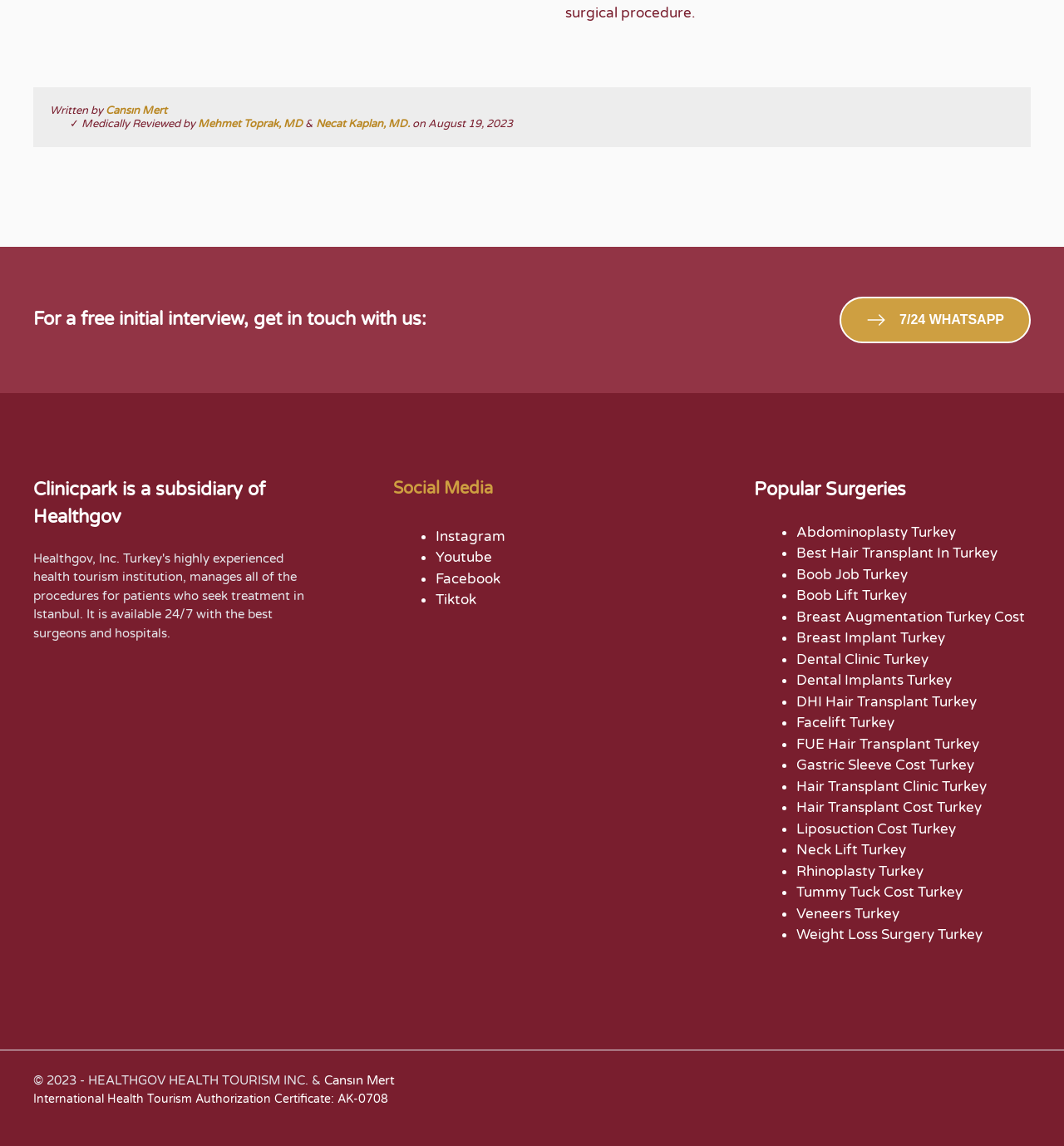Using the description: "Boob Lift Turkey", identify the bounding box of the corresponding UI element in the screenshot.

[0.748, 0.512, 0.852, 0.527]